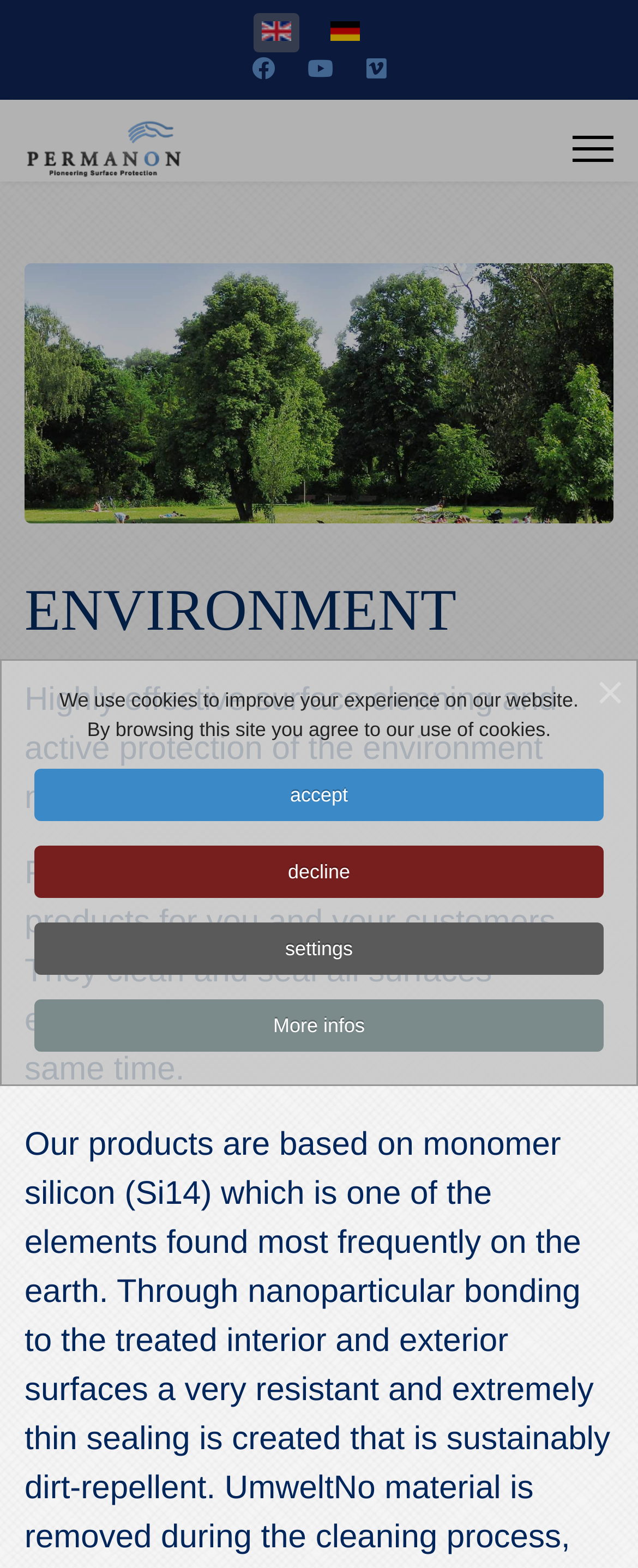What is the name of the company?
Using the image, respond with a single word or phrase.

Permanon